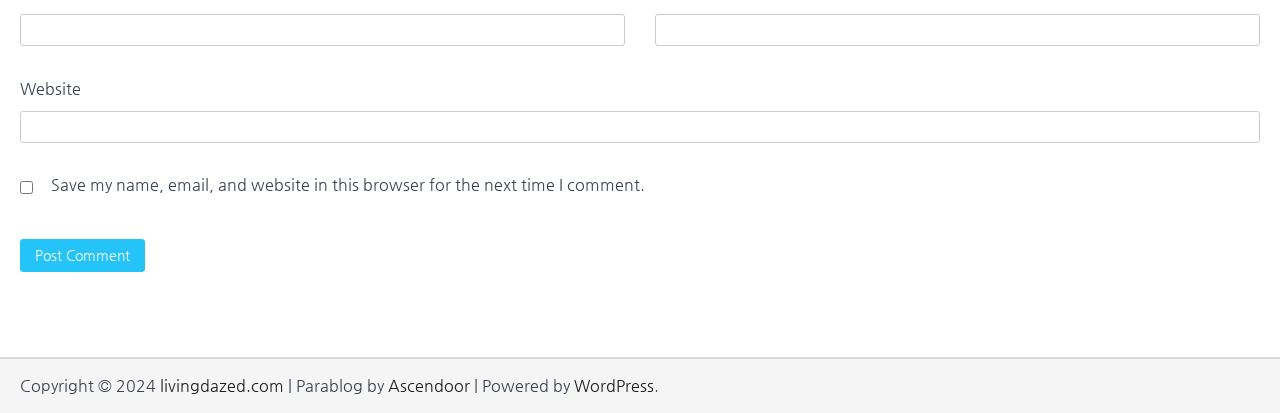Provide the bounding box for the UI element matching this description: "parent_node: Email * aria-describedby="email-notes" name="email"".

[0.512, 0.034, 0.984, 0.111]